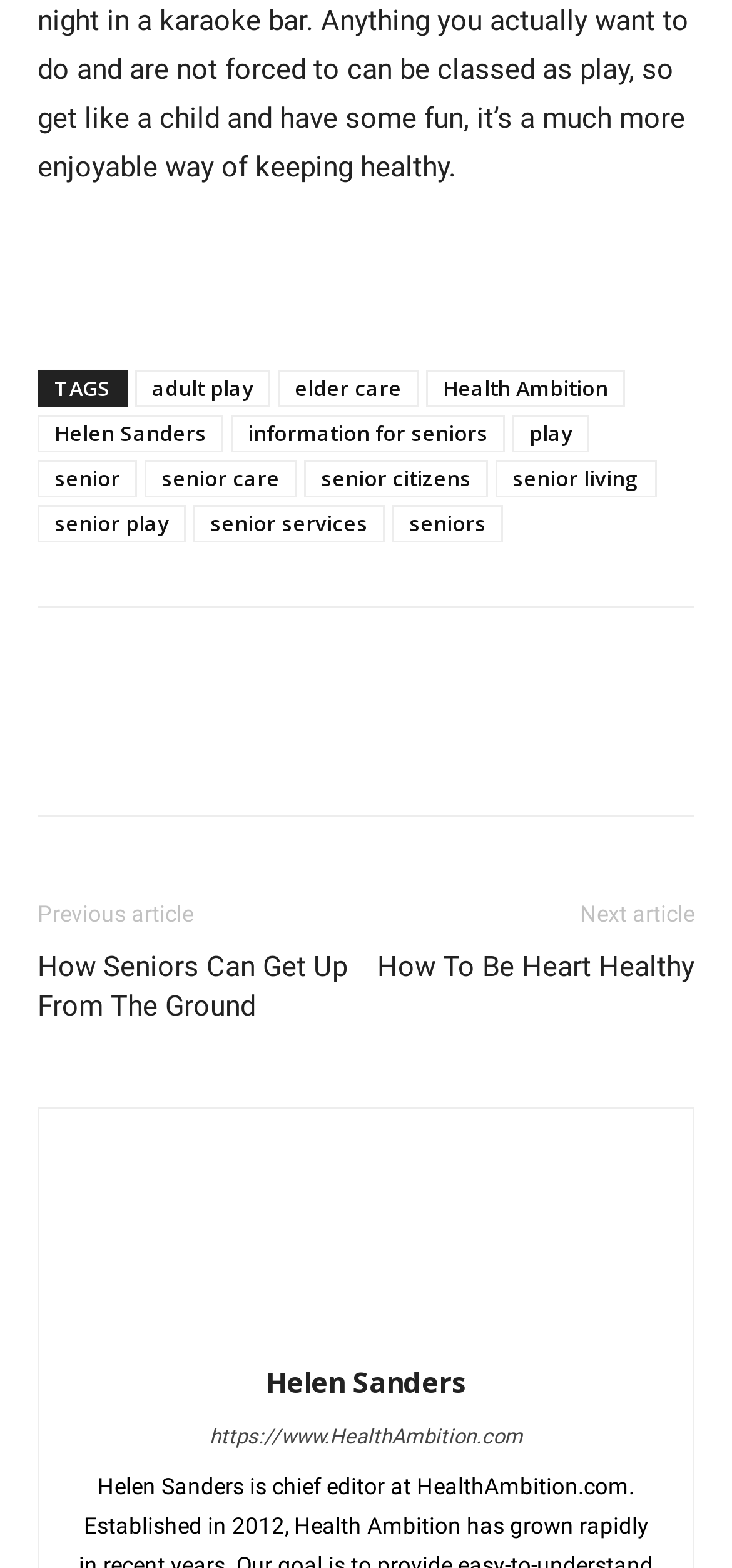Using the given element description, provide the bounding box coordinates (top-left x, top-left y, bottom-right x, bottom-right y) for the corresponding UI element in the screenshot: david@ChessPublishing.com

None